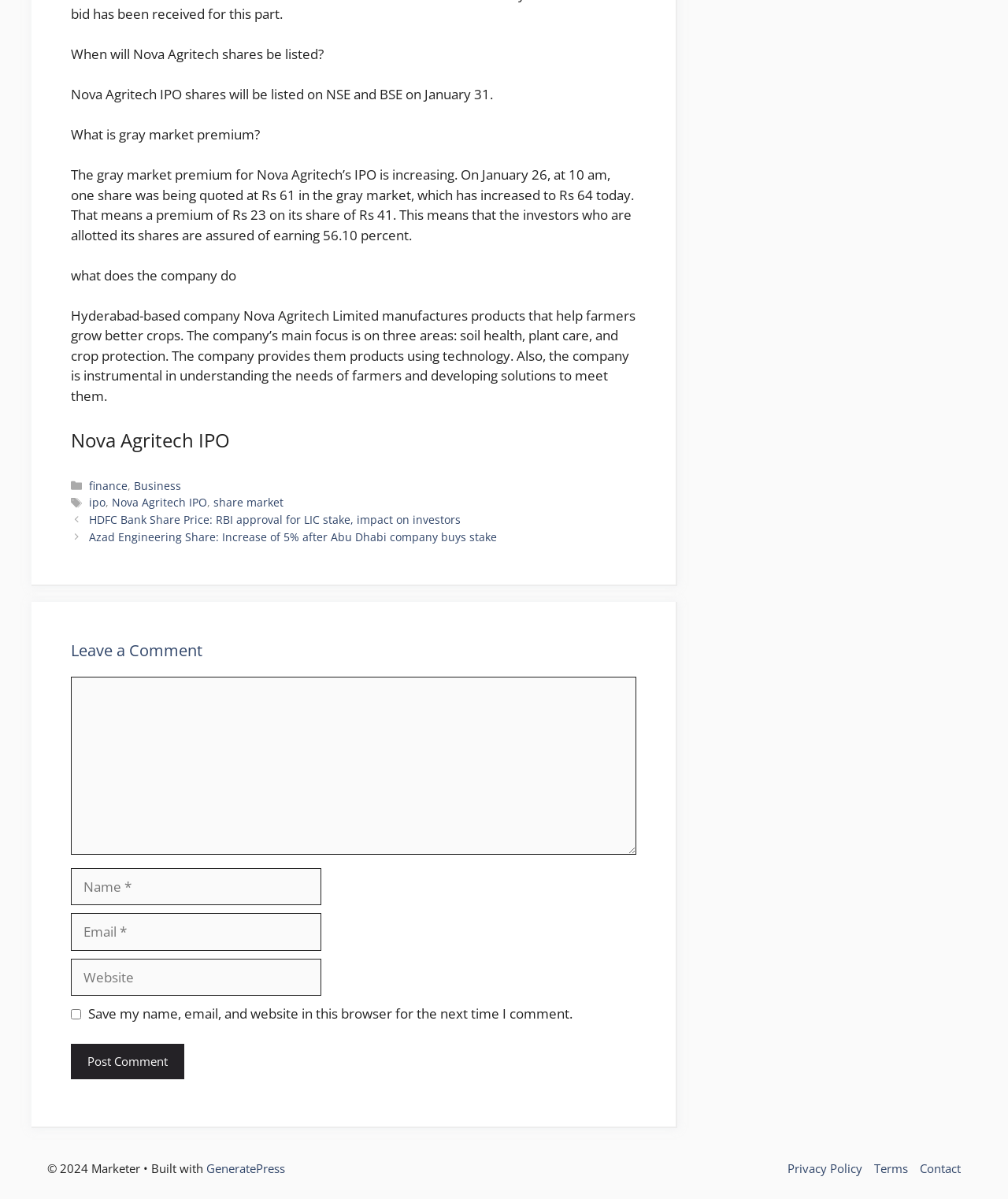Identify the bounding box coordinates of the specific part of the webpage to click to complete this instruction: "Click on the 'Nova Agritech IPO' link".

[0.111, 0.413, 0.206, 0.425]